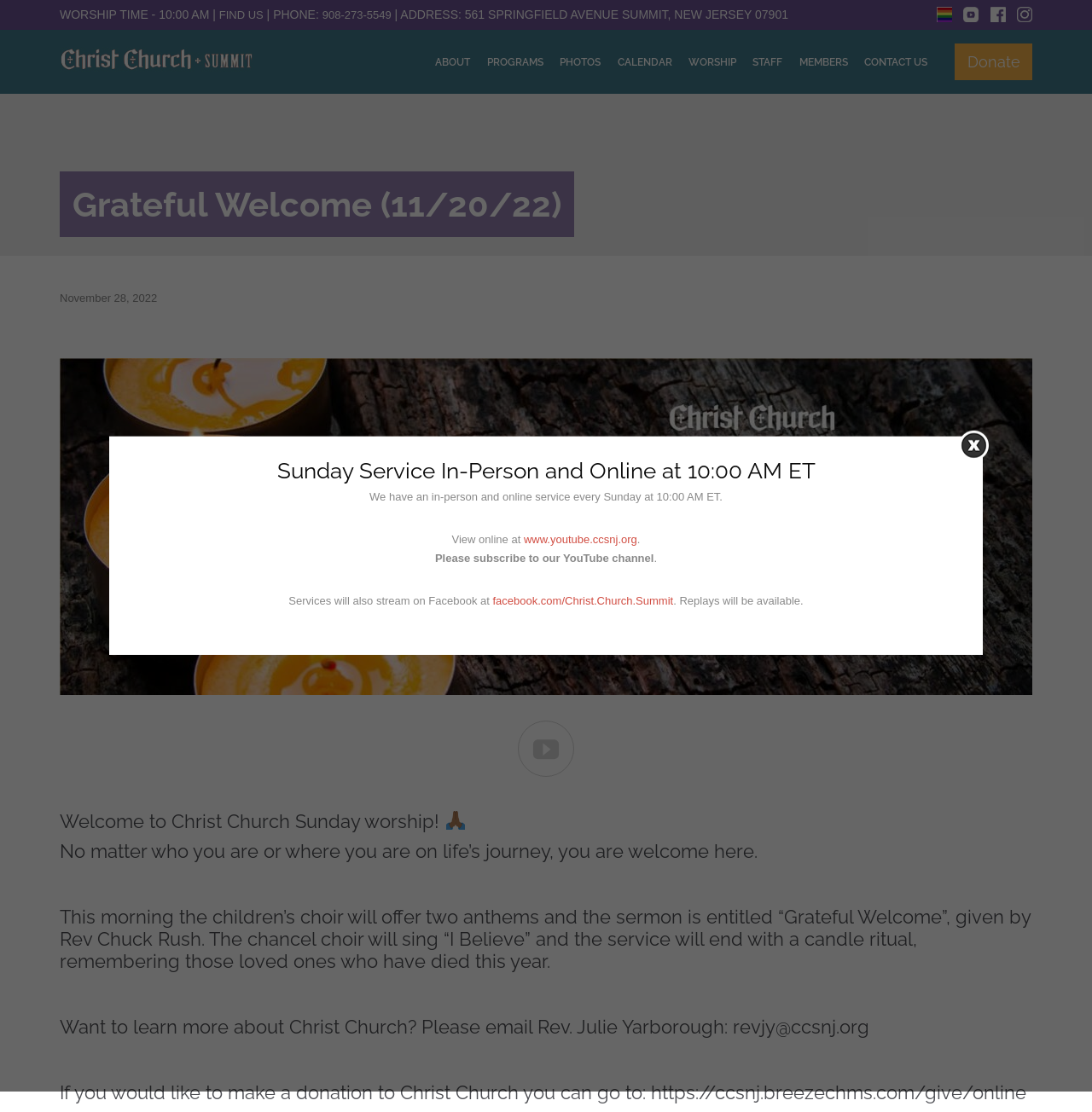What is the worship time?
Please provide a comprehensive answer based on the contents of the image.

I found the worship time by looking at the top section of the webpage, where it says 'WORSHIP TIME - 10:00 AM |'.